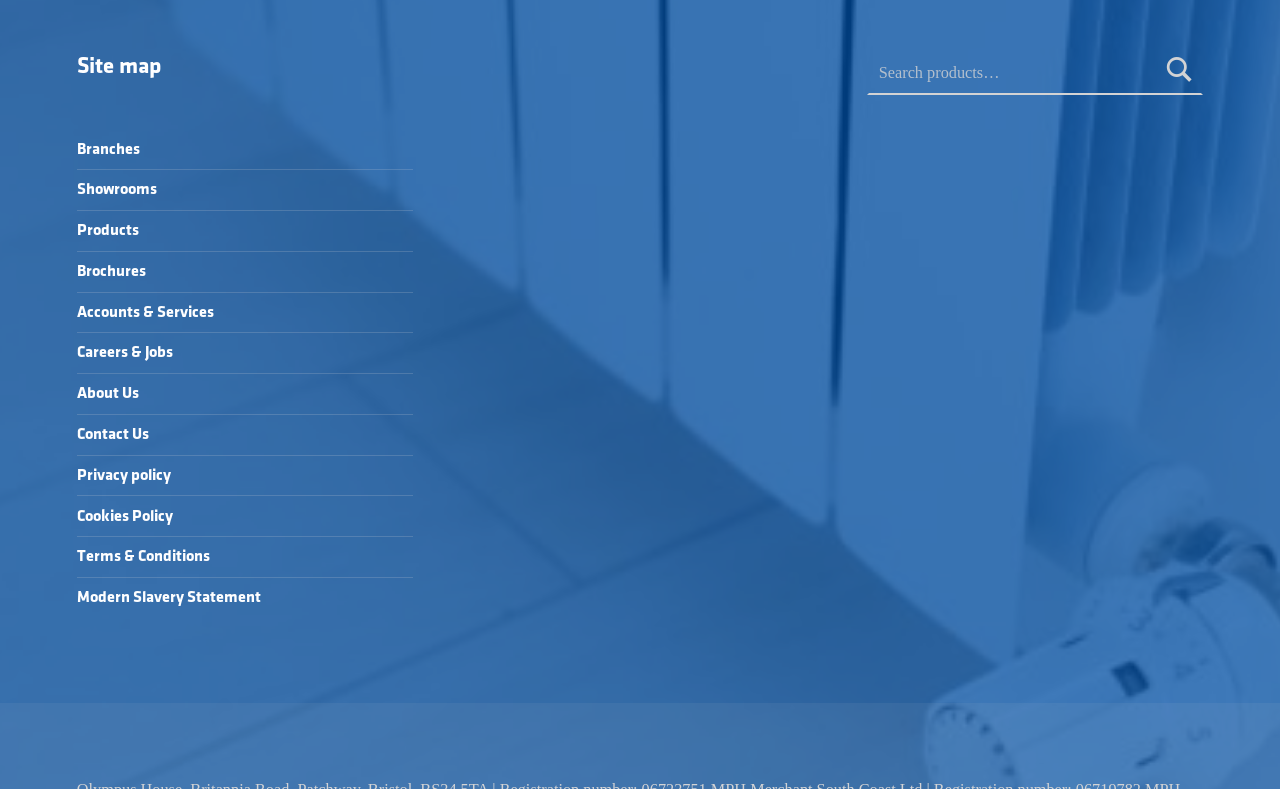Please specify the bounding box coordinates of the clickable section necessary to execute the following command: "Click on Contact Us".

[0.06, 0.541, 0.116, 0.56]